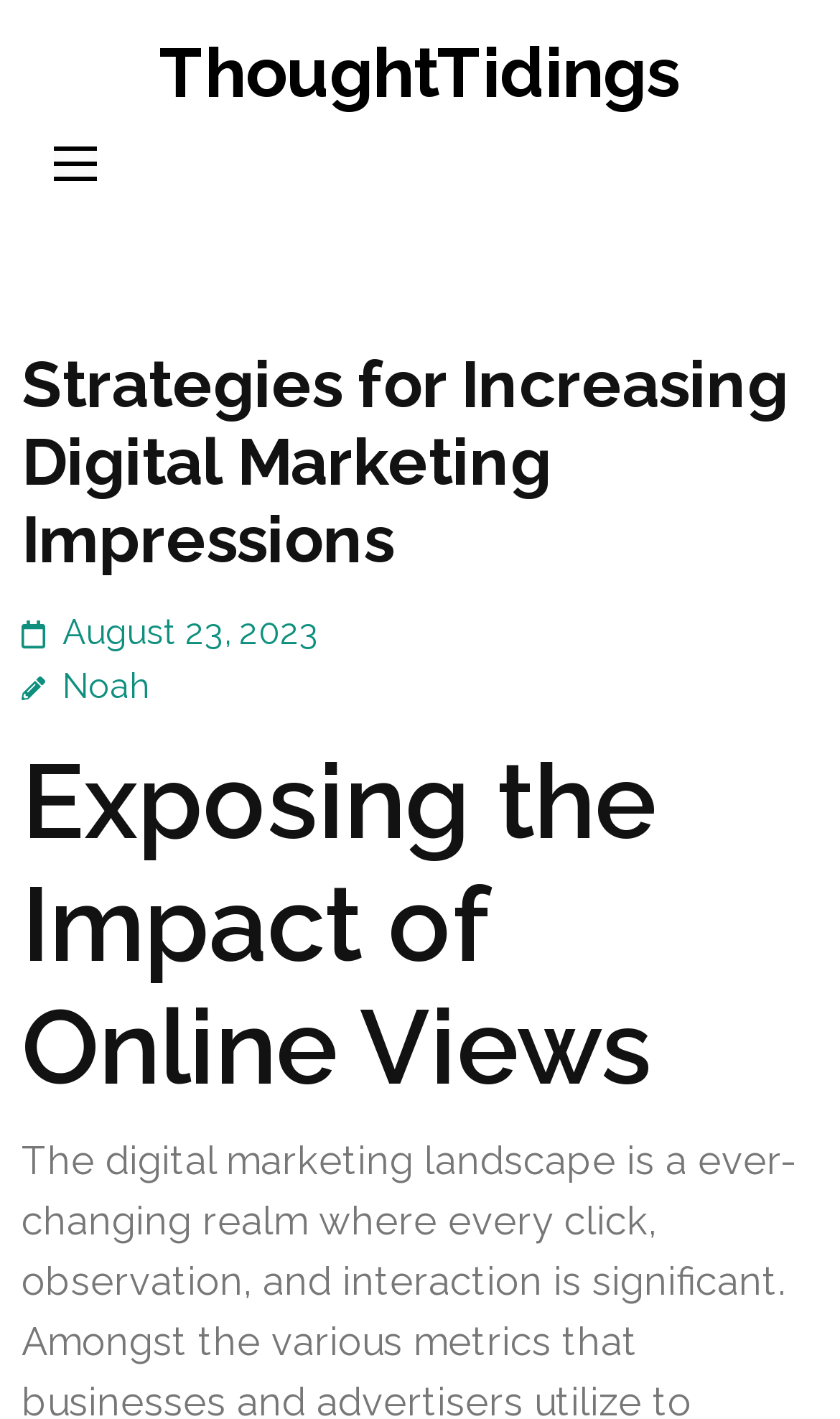Respond to the question below with a single word or phrase:
What is the topic of the second heading?

Exposing the Impact of Online Views